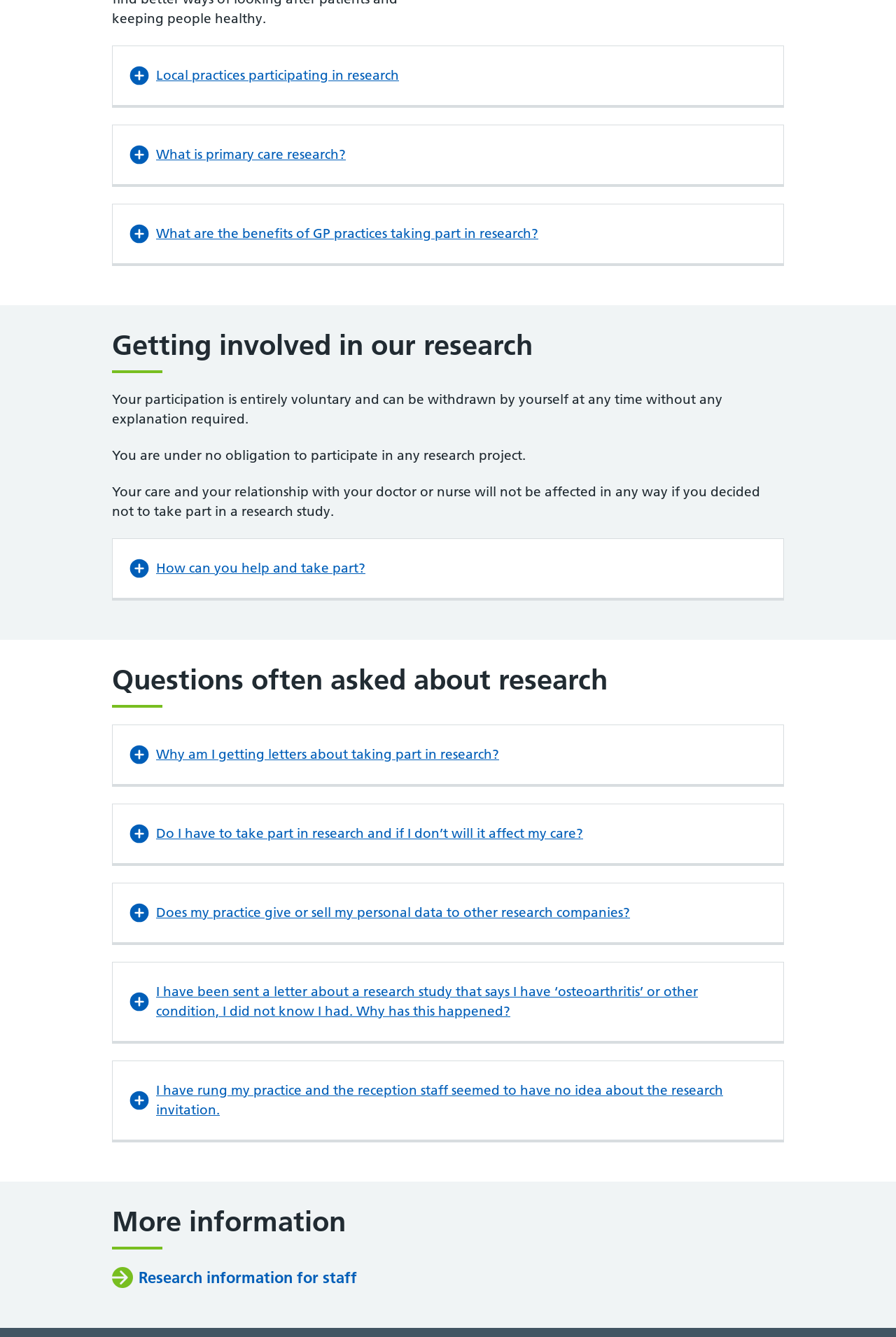Predict the bounding box coordinates of the UI element that matches this description: "Research information for staff". The coordinates should be in the format [left, top, right, bottom] with each value between 0 and 1.

[0.125, 0.947, 0.398, 0.964]